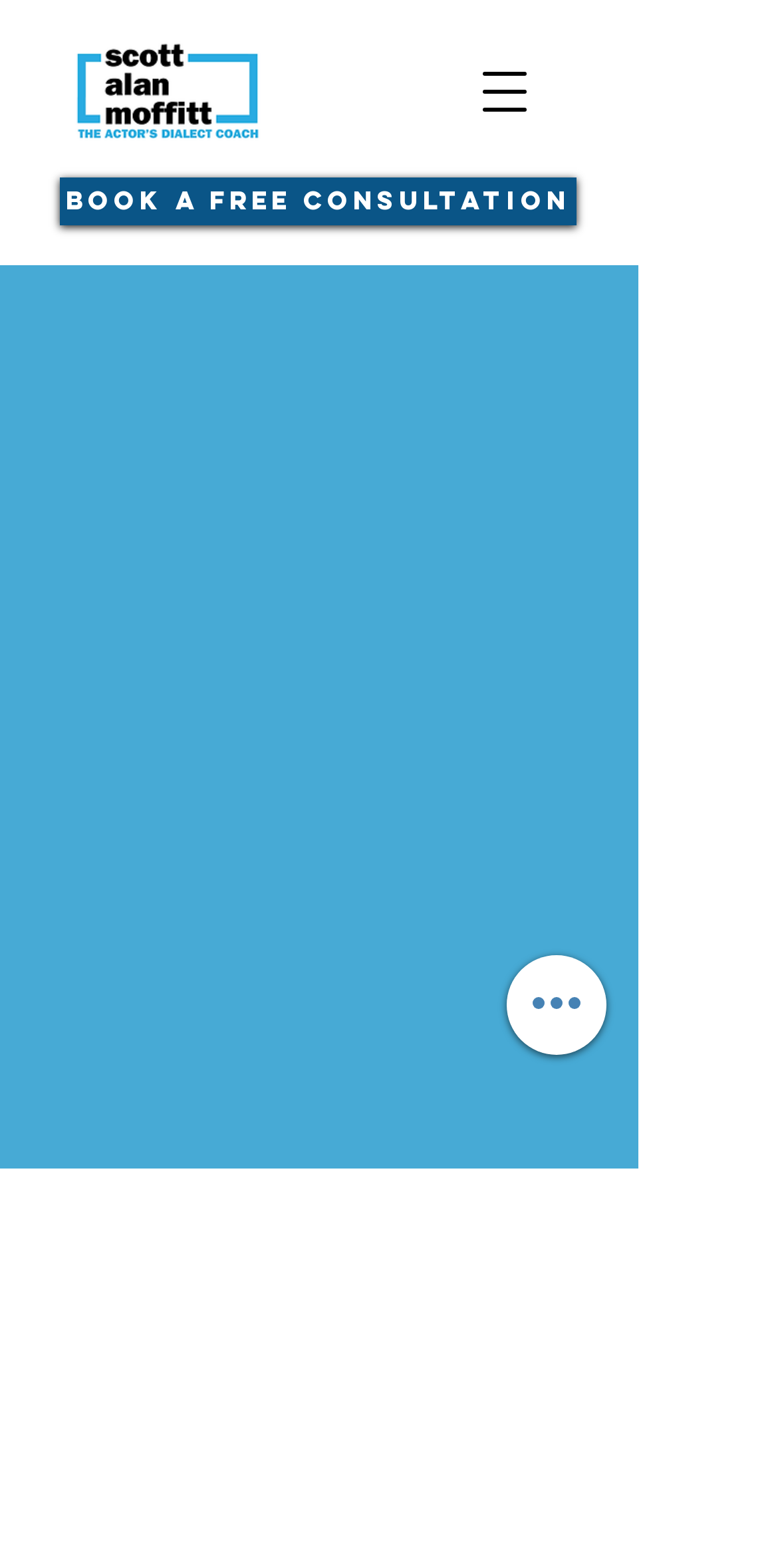Provide a brief response in the form of a single word or phrase:
Is there a video or audio content on the webpage?

Yes